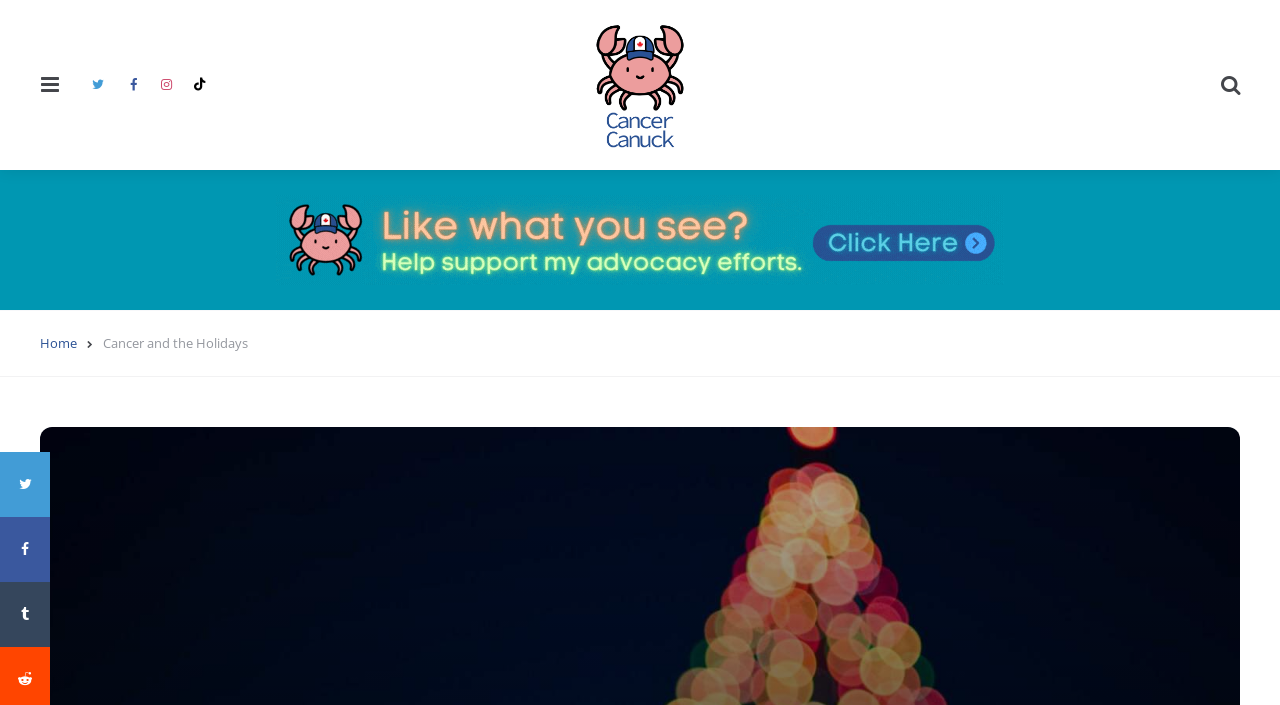What is the text above the banner?
Identify the answer in the screenshot and reply with a single word or phrase.

Cancer and the Holidays